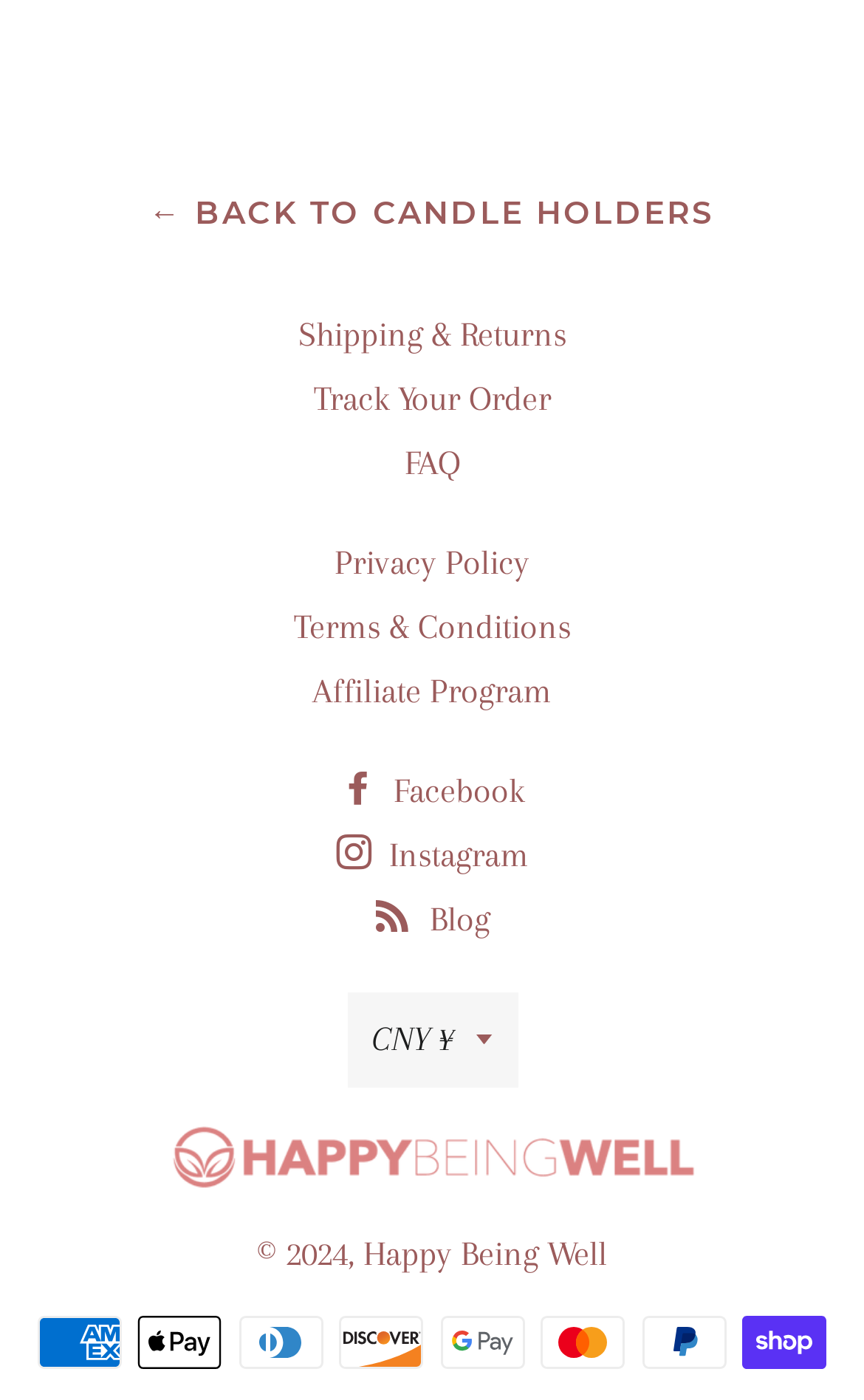What is the last link in the footer section?
Ensure your answer is thorough and detailed.

I looked at the links in the footer section and found that the last link is 'Blog', which is located at the bottom of the webpage.